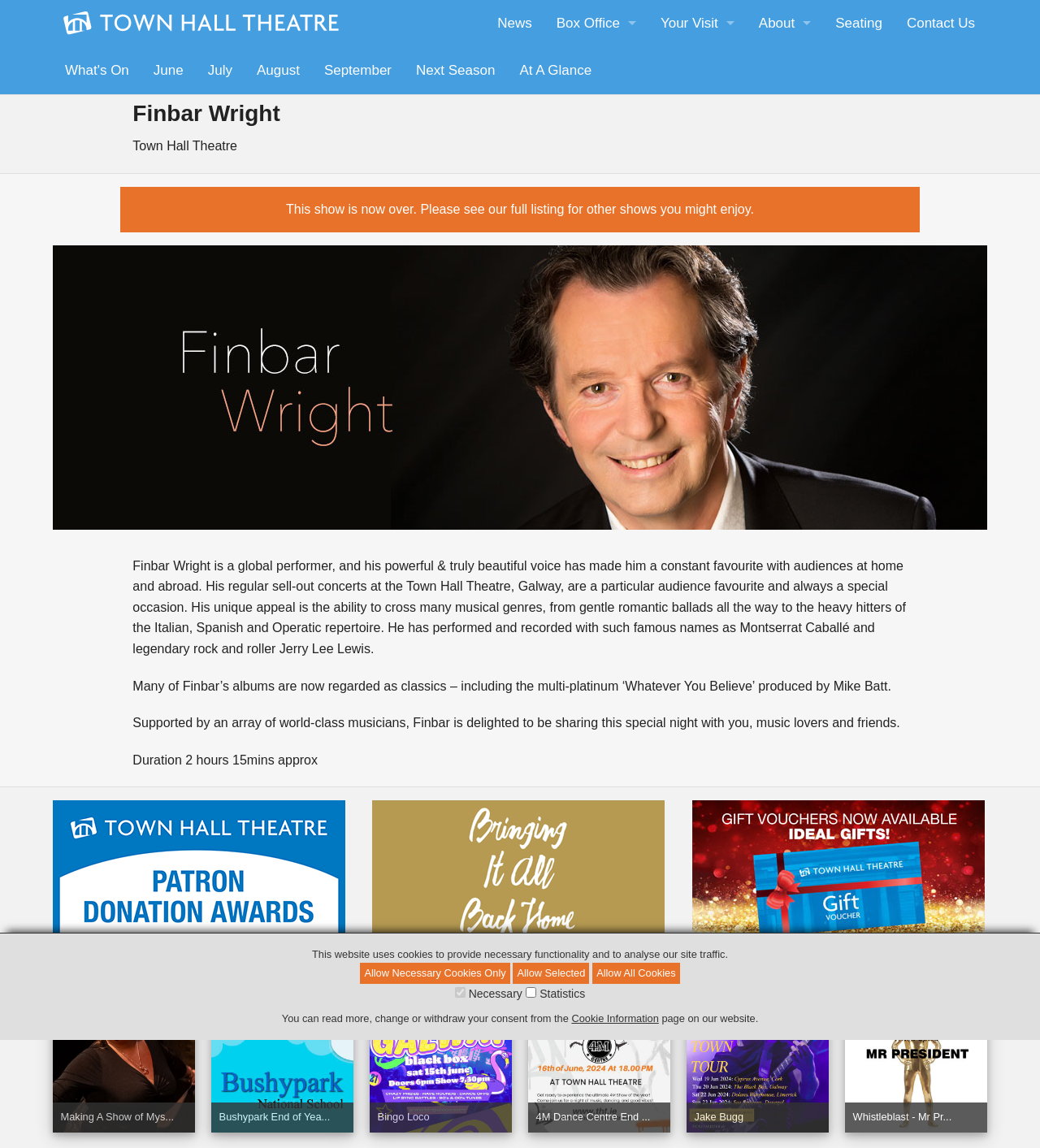Highlight the bounding box of the UI element that corresponds to this description: "Seating".

[0.792, 0.005, 0.86, 0.036]